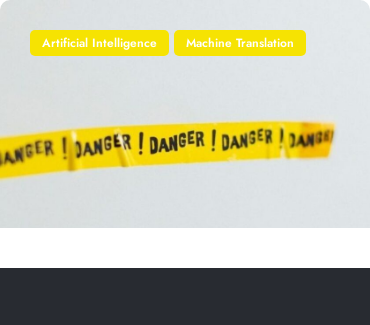Detail the scene shown in the image extensively.

The image features a bright yellow warning tape prominently displaying the word "DANGER!" repeated multiple times. This striking visual emphasizes a sense of urgency and caution. Above the tape, two labels read "Artificial Intelligence" and "Machine Translation," possibly highlighting themes related to the challenges and risks associated with these technologies. The clean background enhances the visibility of the tape and the labels, drawing attention to the importance of considering safety and ethical implications in the fields of AI and machine translation.